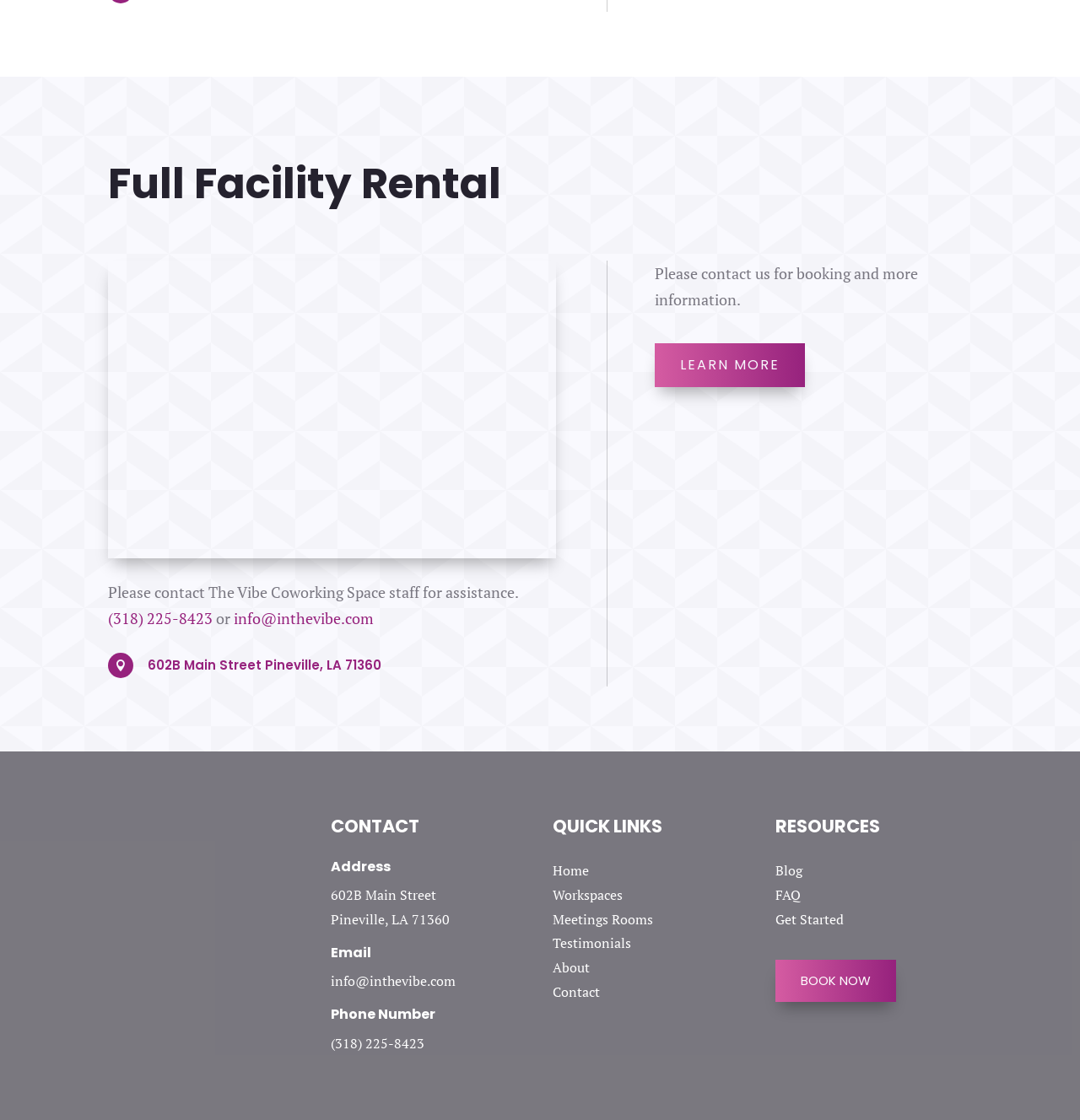What is the phone number to contact The Vibe Coworking Space?
Based on the image, give a one-word or short phrase answer.

(318) 225-8423